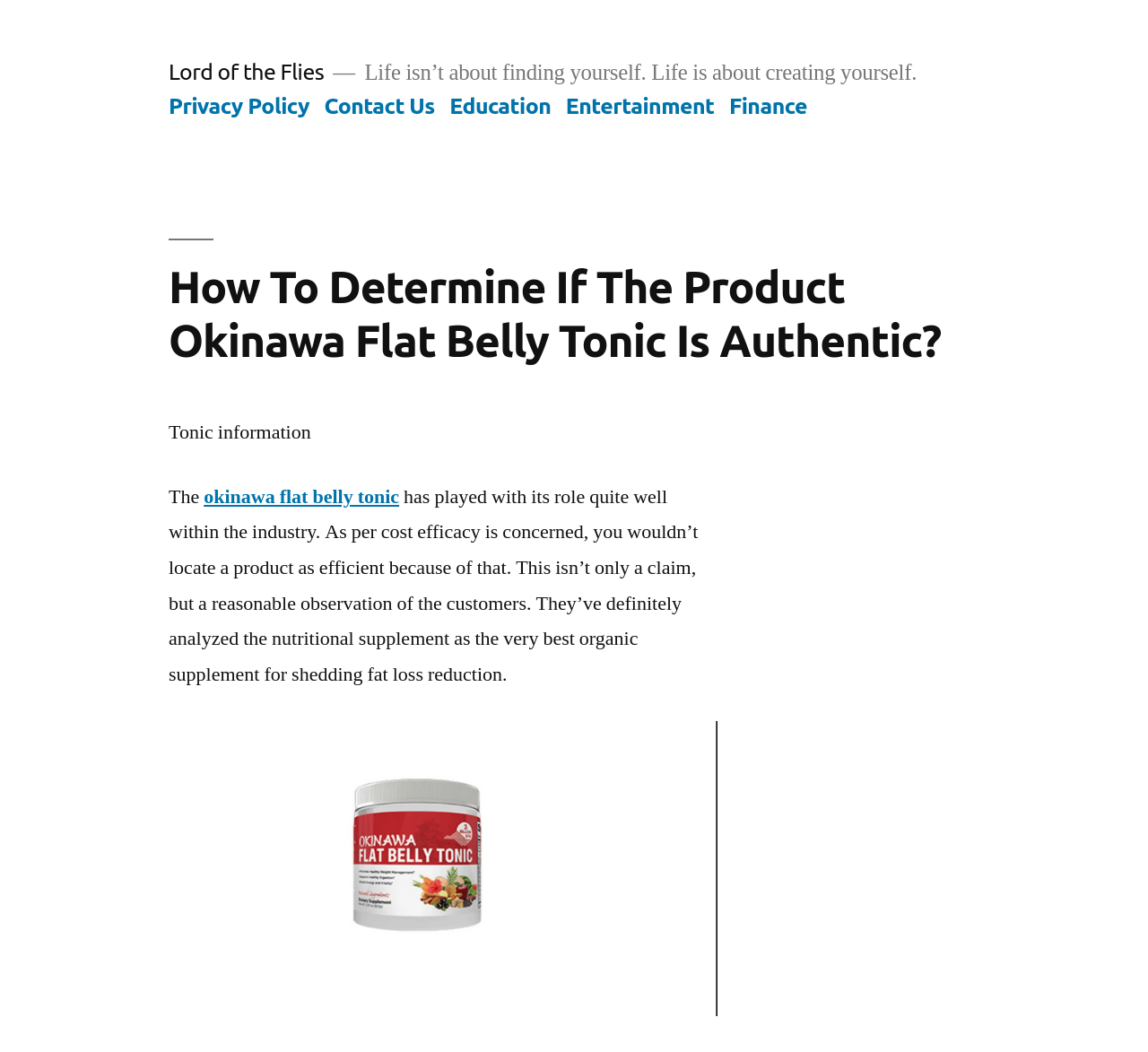Given the description: "Imprint", determine the bounding box coordinates of the UI element. The coordinates should be formatted as four float numbers between 0 and 1, [left, top, right, bottom].

None